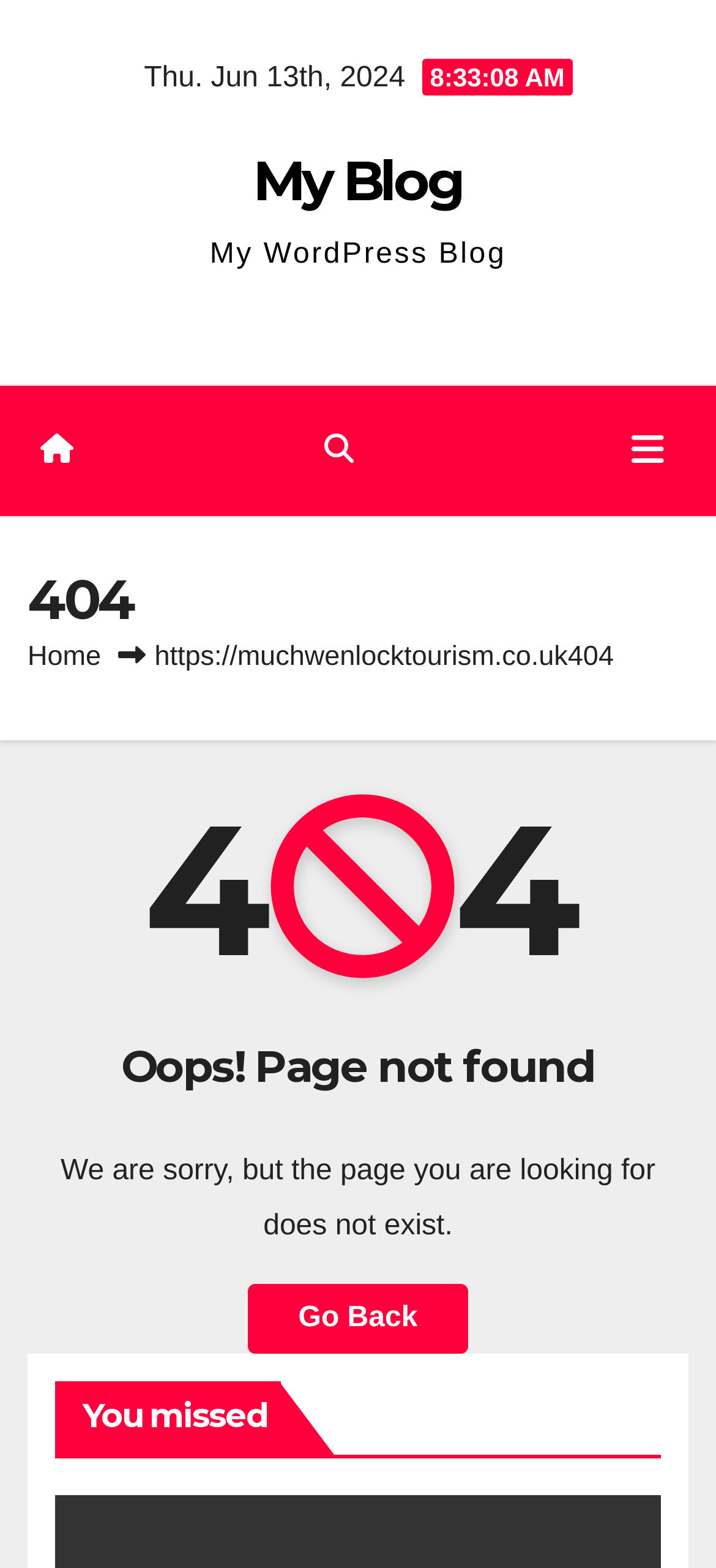Identify the bounding box for the UI element that is described as follows: "Go Back".

[0.345, 0.819, 0.655, 0.863]